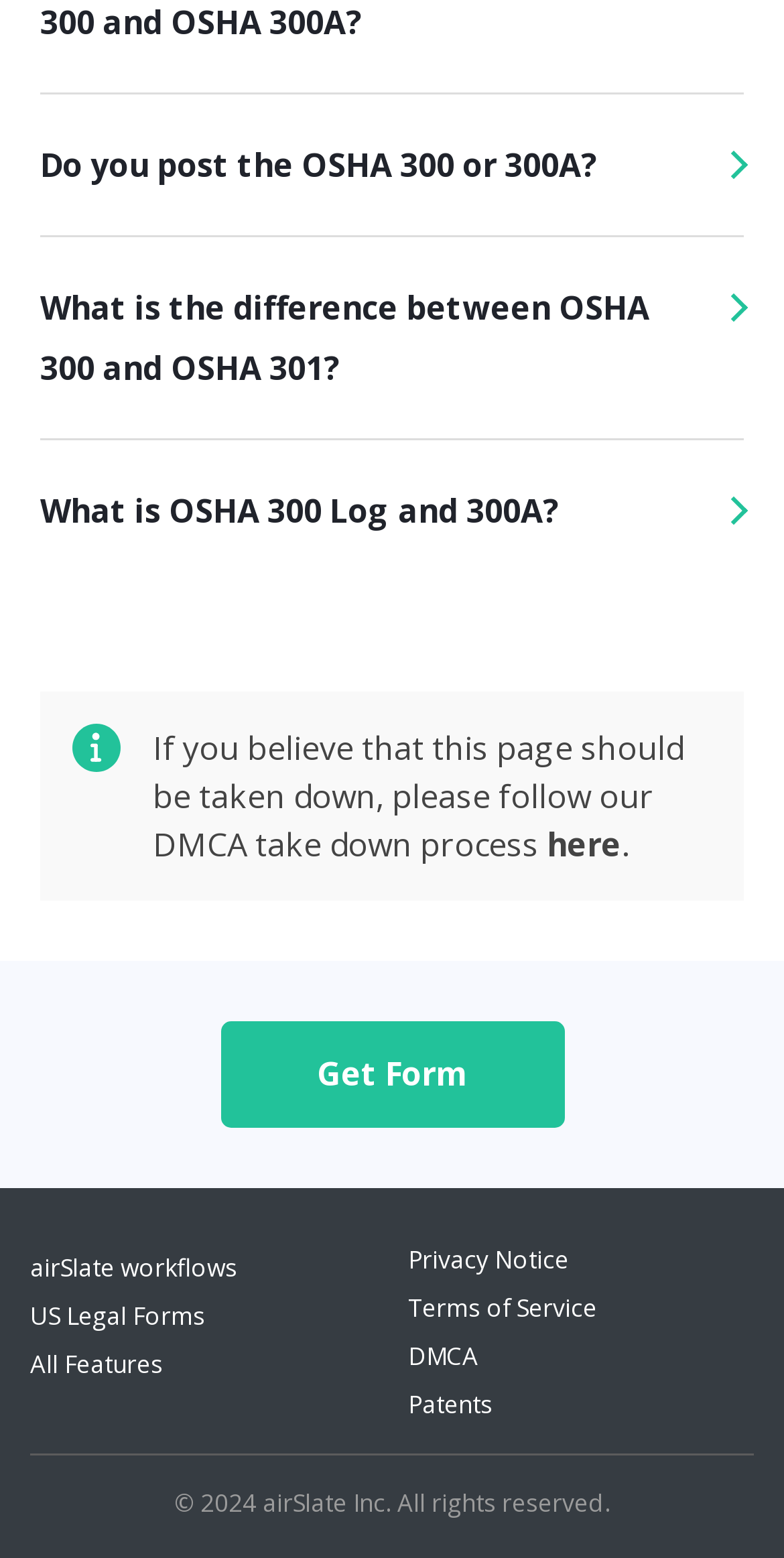Please specify the bounding box coordinates of the region to click in order to perform the following instruction: "Click on 'Get Form'".

[0.281, 0.675, 0.719, 0.704]